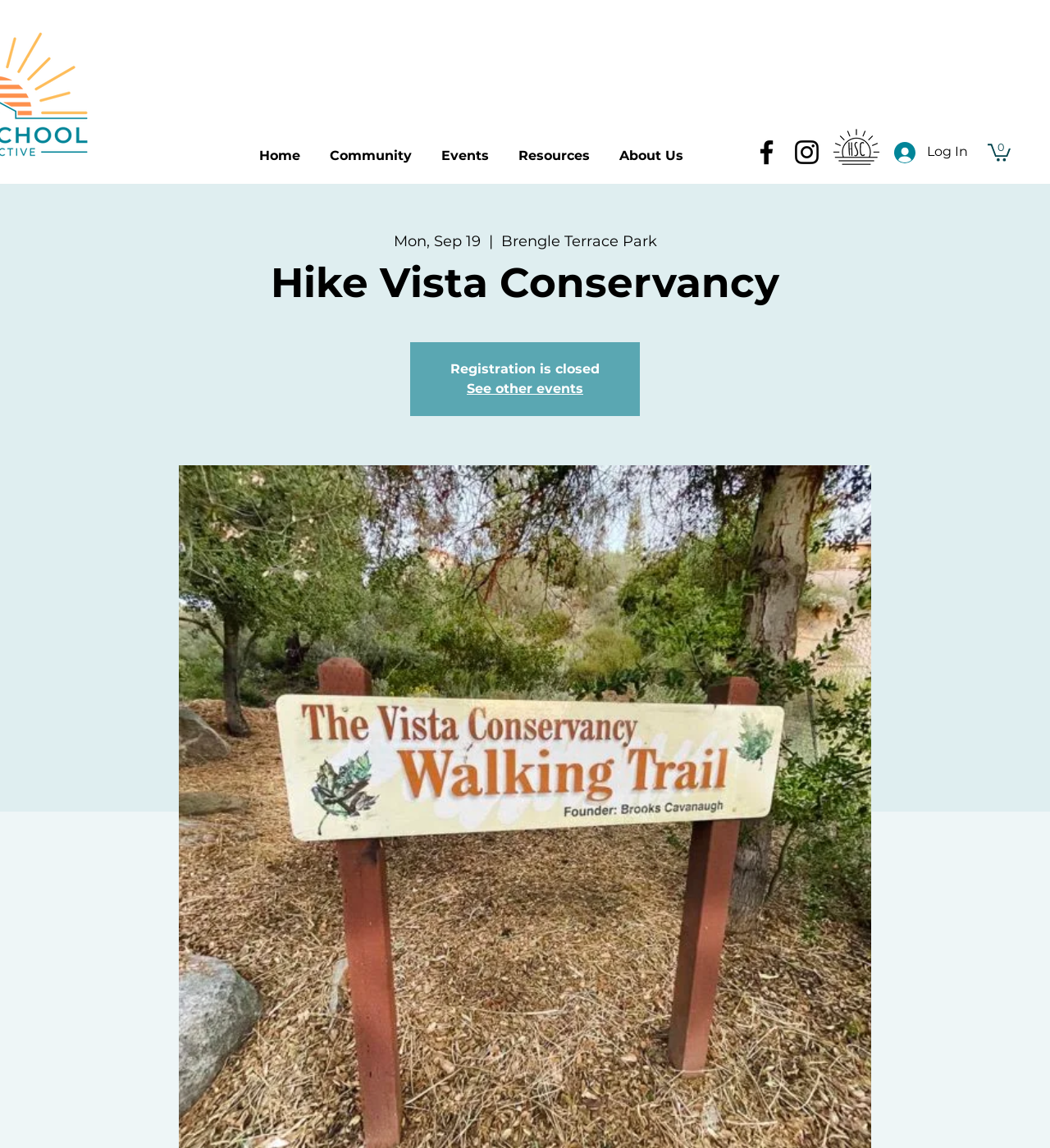What is the status of the registration?
We need a detailed and meticulous answer to the question.

I found the answer by looking at the StaticText element 'Registration is closed' which is located below the date.